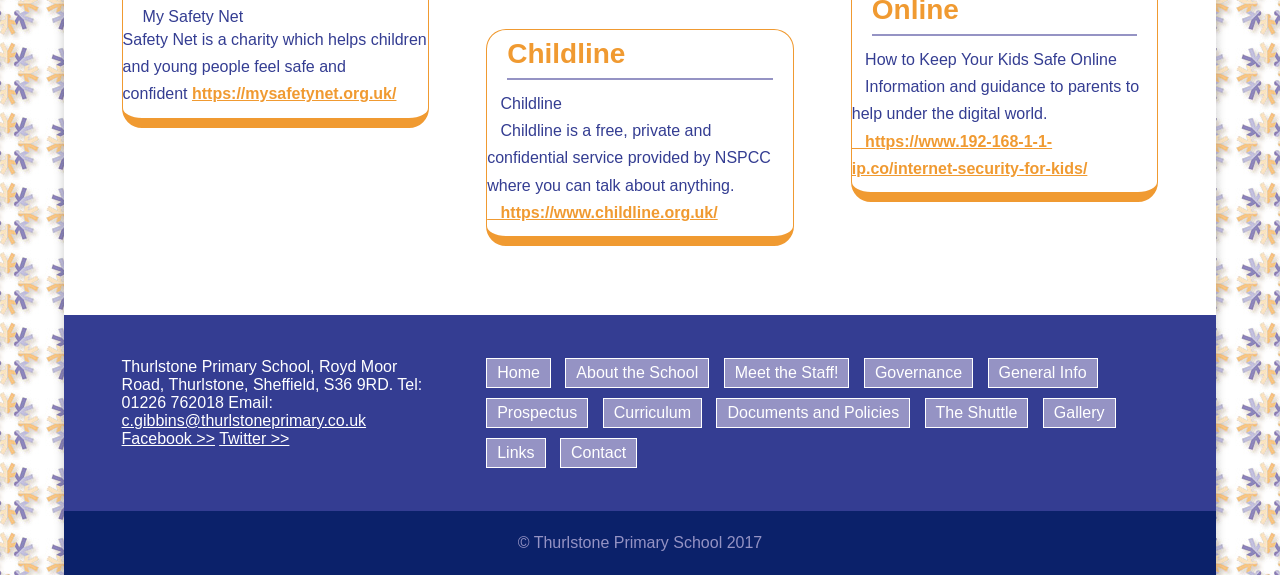Give a concise answer using only one word or phrase for this question:
What is the name of the school mentioned?

Thurlstone Primary School